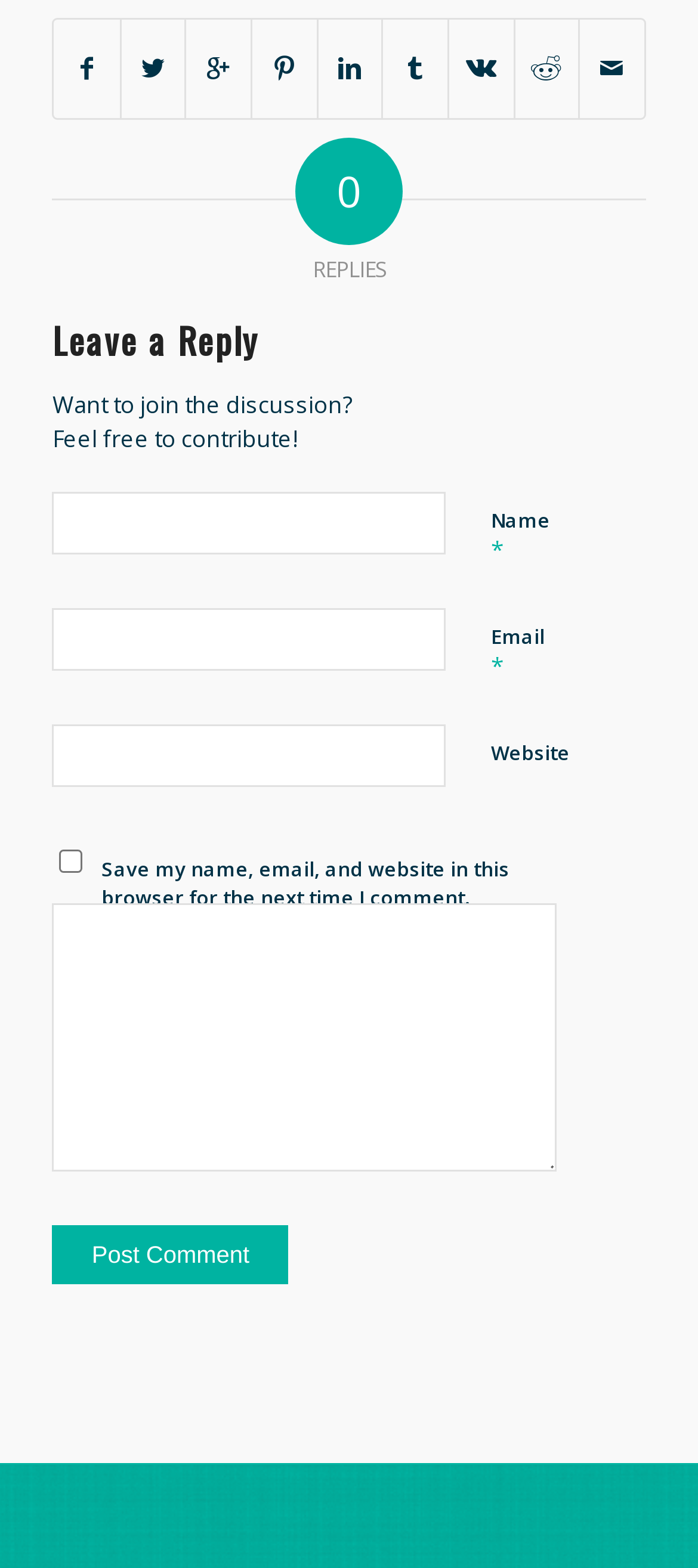Can you provide the bounding box coordinates for the element that should be clicked to implement the instruction: "View 20"?

None